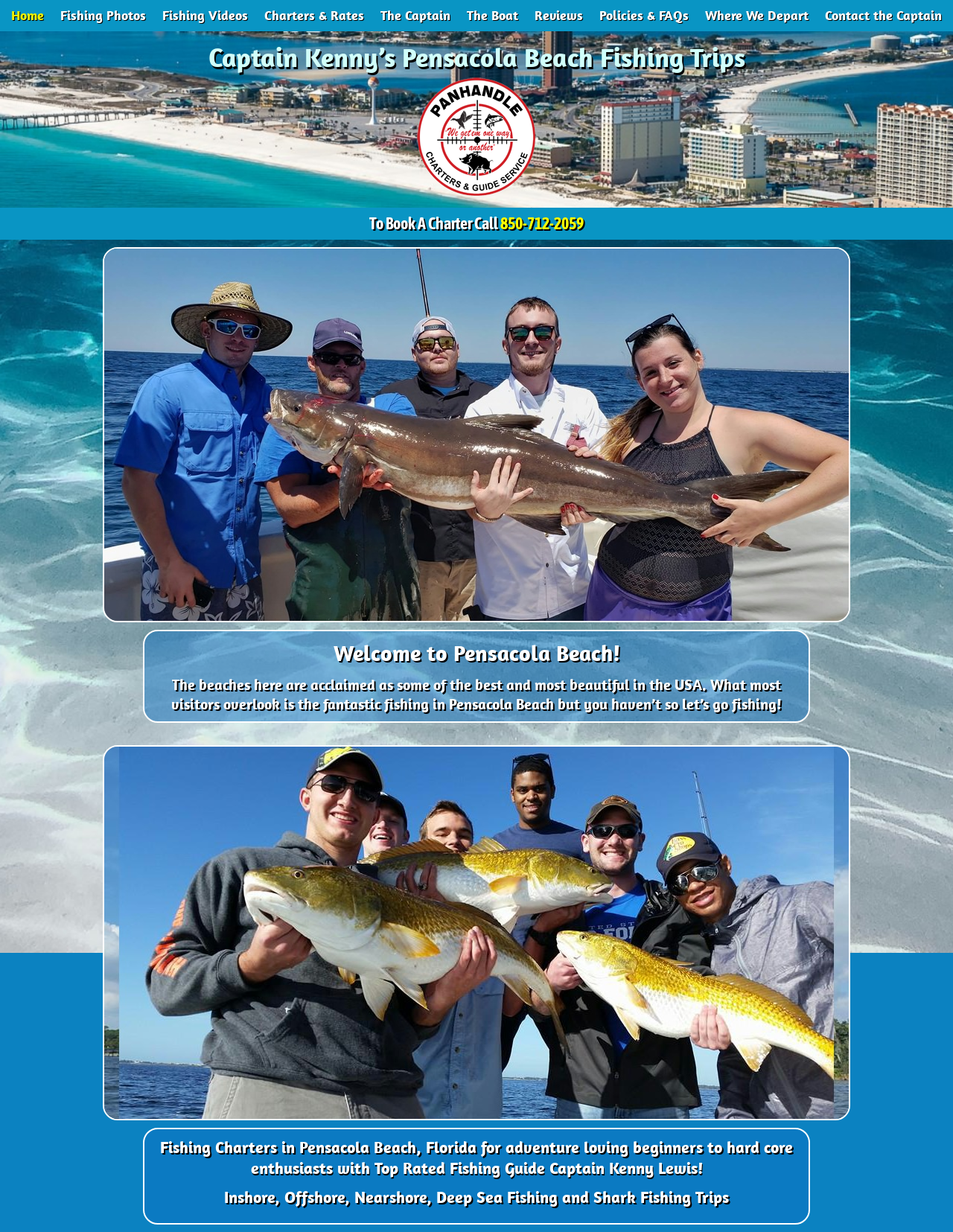Please identify the bounding box coordinates for the region that you need to click to follow this instruction: "Read about Charters & Rates".

[0.277, 0.008, 0.382, 0.022]